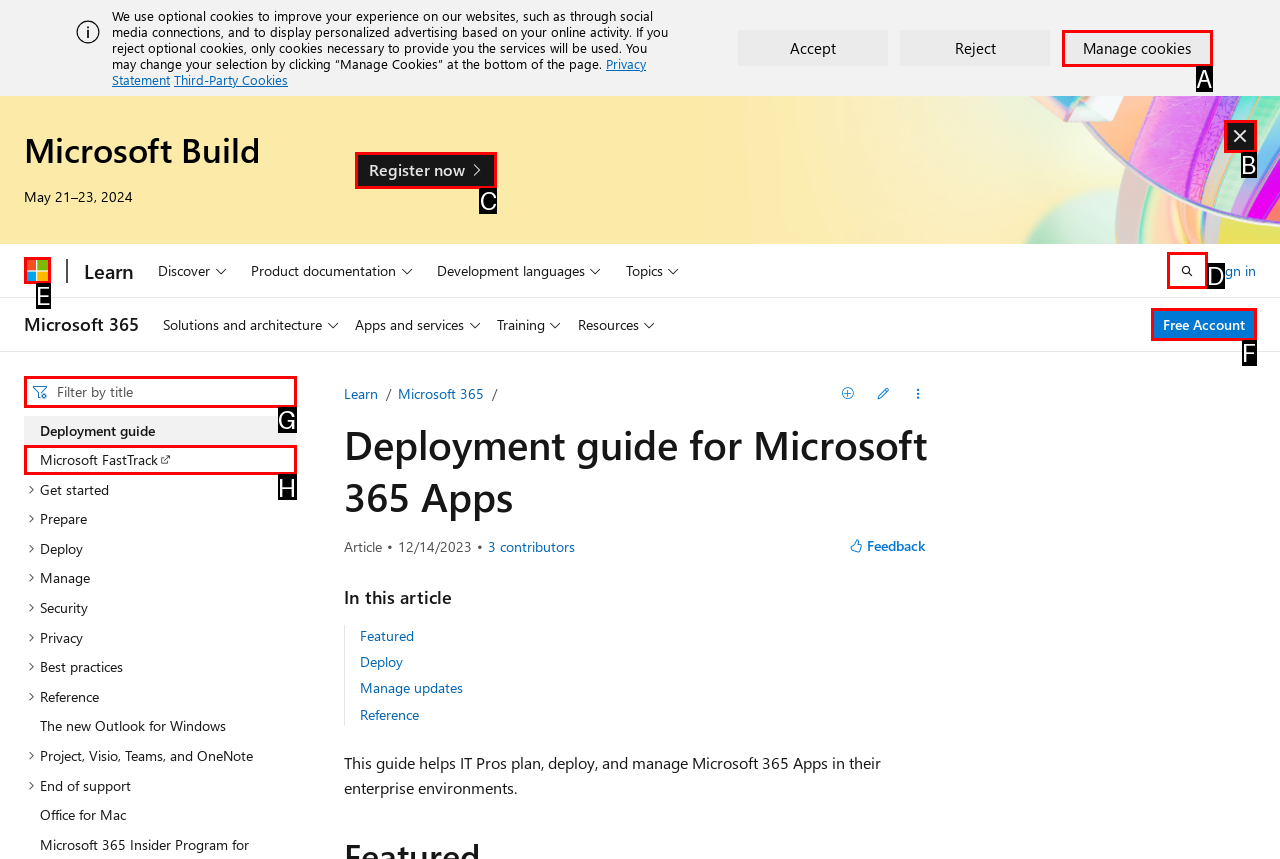Find the HTML element to click in order to complete this task: Register for Microsoft Build
Answer with the letter of the correct option.

C